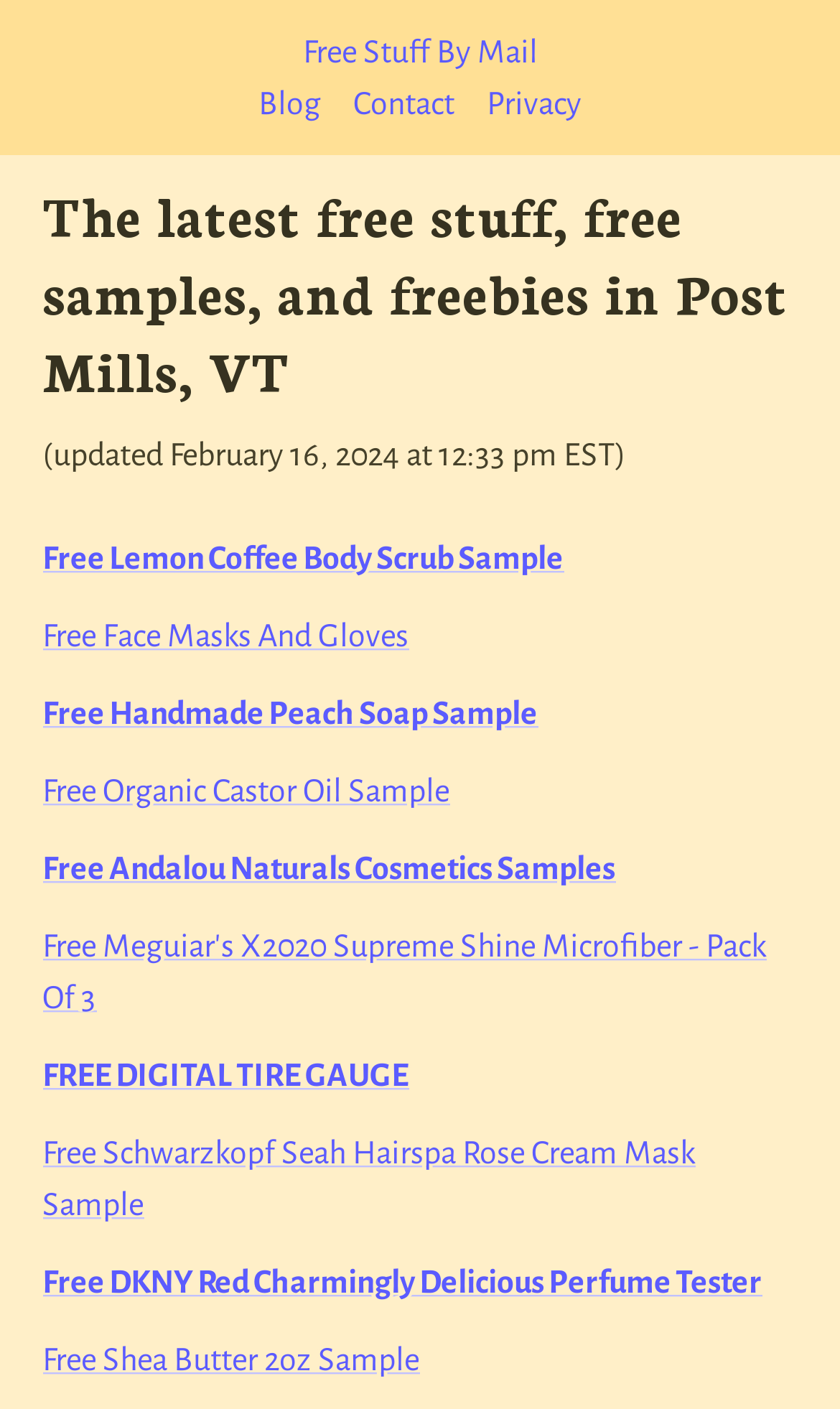Please identify the bounding box coordinates of the area that needs to be clicked to follow this instruction: "Explore the 'Free Andalou Naturals Cosmetics Samples' option".

[0.05, 0.603, 0.732, 0.628]